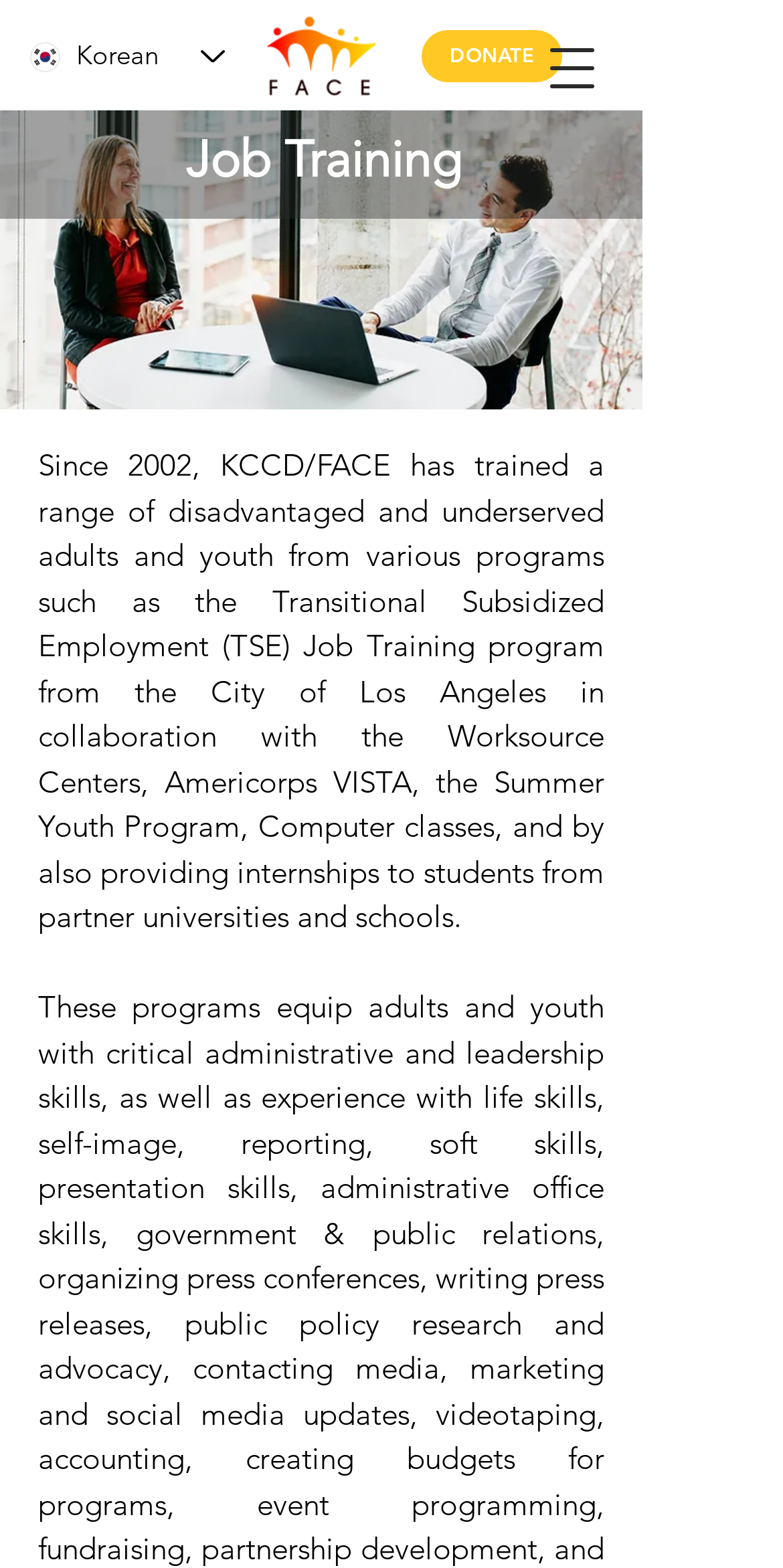Find and provide the bounding box coordinates for the UI element described here: "DONATE". The coordinates should be given as four float numbers between 0 and 1: [left, top, right, bottom].

[0.538, 0.019, 0.718, 0.052]